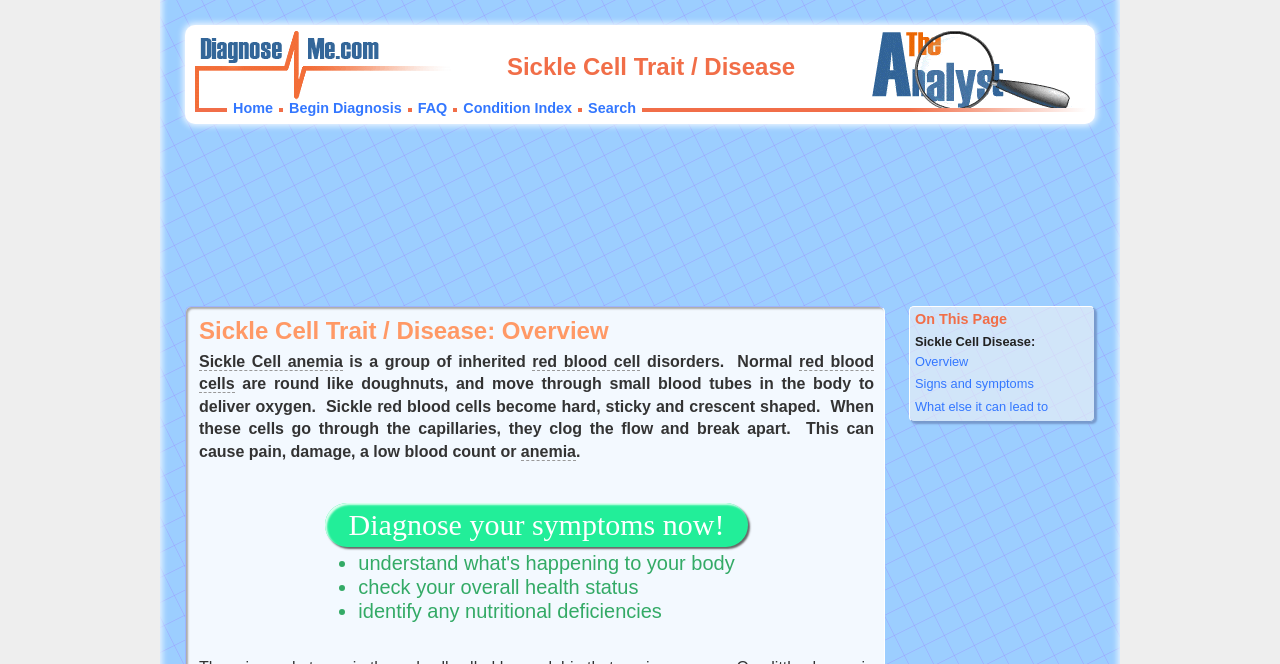Please find the bounding box for the UI component described as follows: "FAQ".

[0.326, 0.151, 0.349, 0.175]